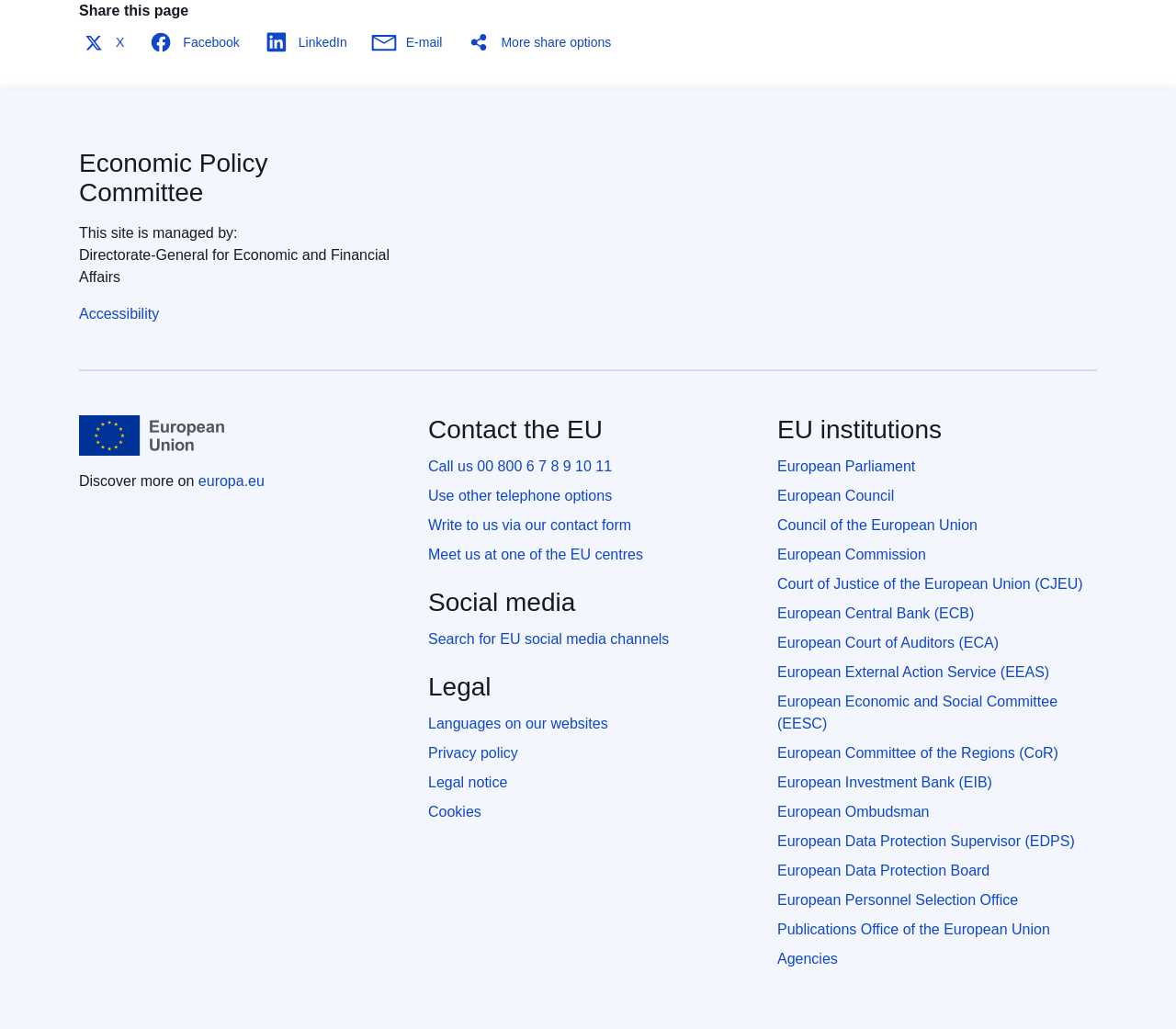Please respond to the question using a single word or phrase:
What is the contact phone number?

00 800 6 7 8 9 10 11